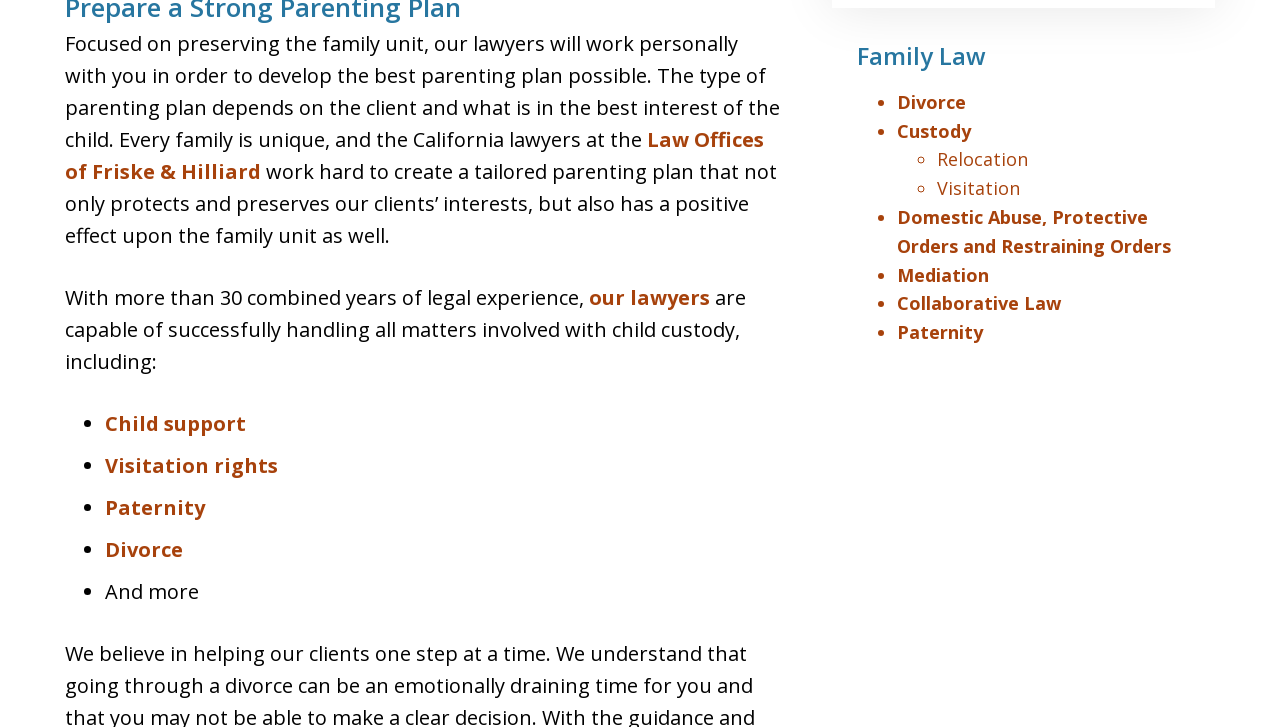Please specify the bounding box coordinates for the clickable region that will help you carry out the instruction: "Click on Law Offices of Friske & Hilliard".

[0.051, 0.174, 0.597, 0.255]